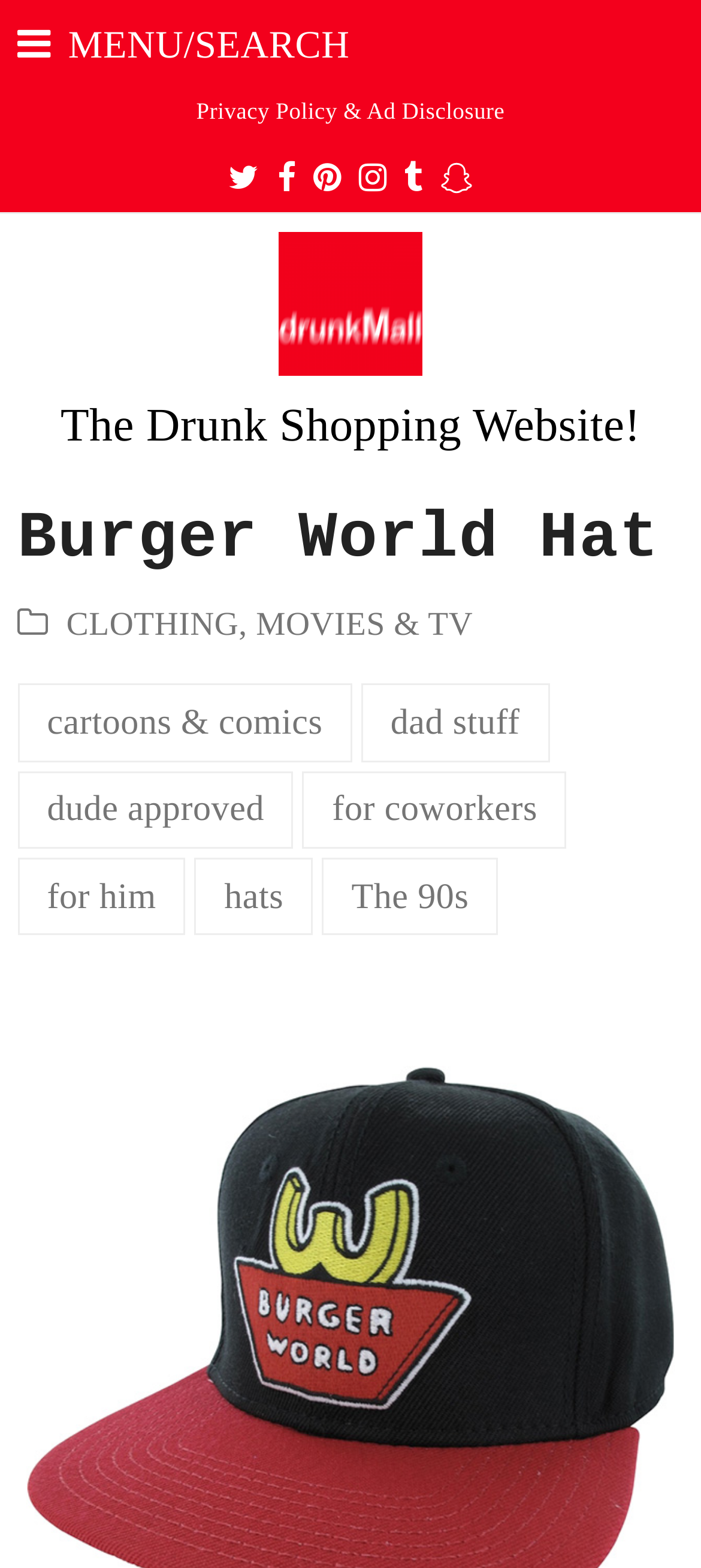Locate the bounding box coordinates of the area to click to fulfill this instruction: "Go to CLOTHING category". The bounding box should be presented as four float numbers between 0 and 1, in the order [left, top, right, bottom].

[0.095, 0.387, 0.34, 0.41]